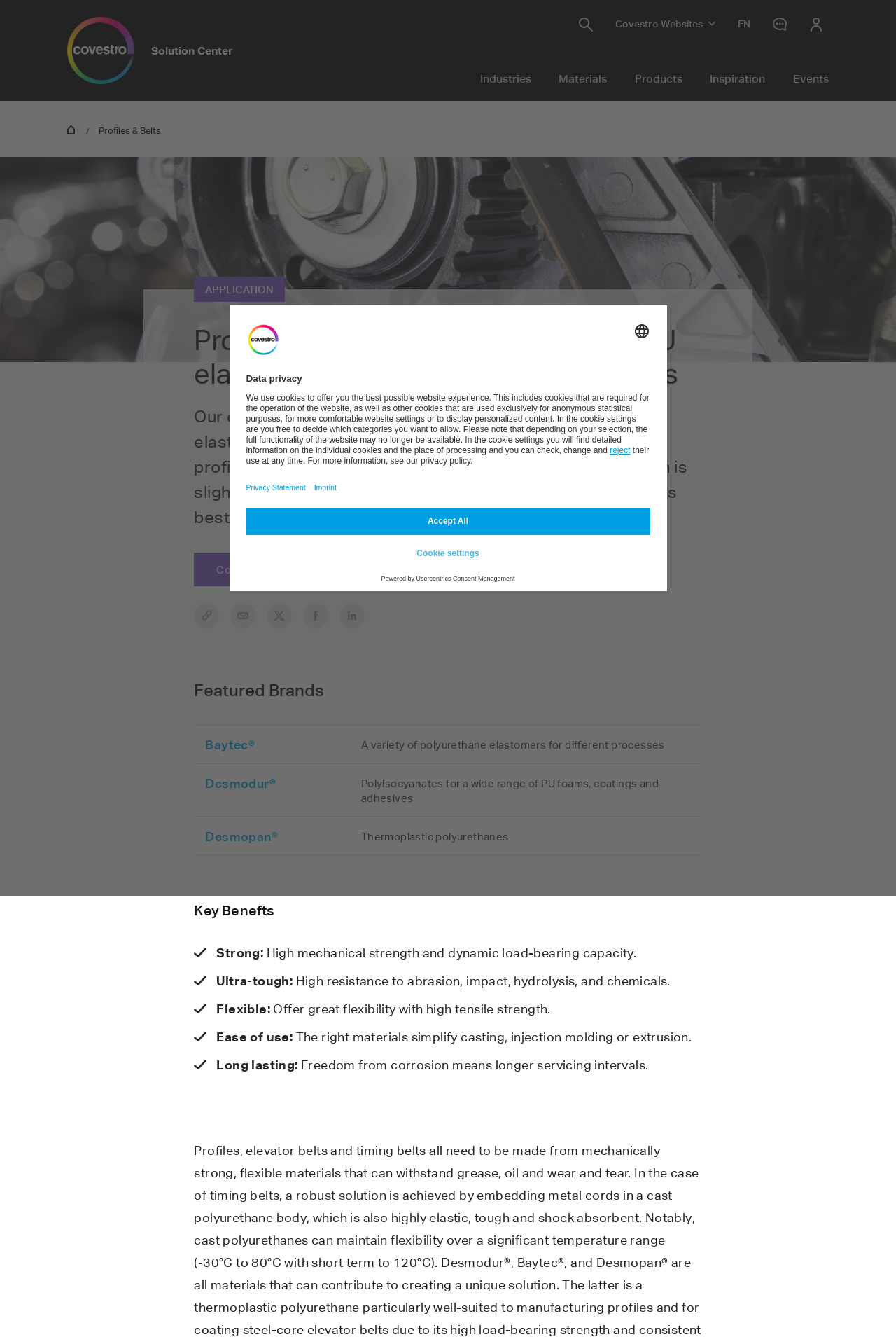What is the purpose of the materials?
Please provide a single word or phrase as your answer based on the image.

Production of profiles, elevator belts and timing belts